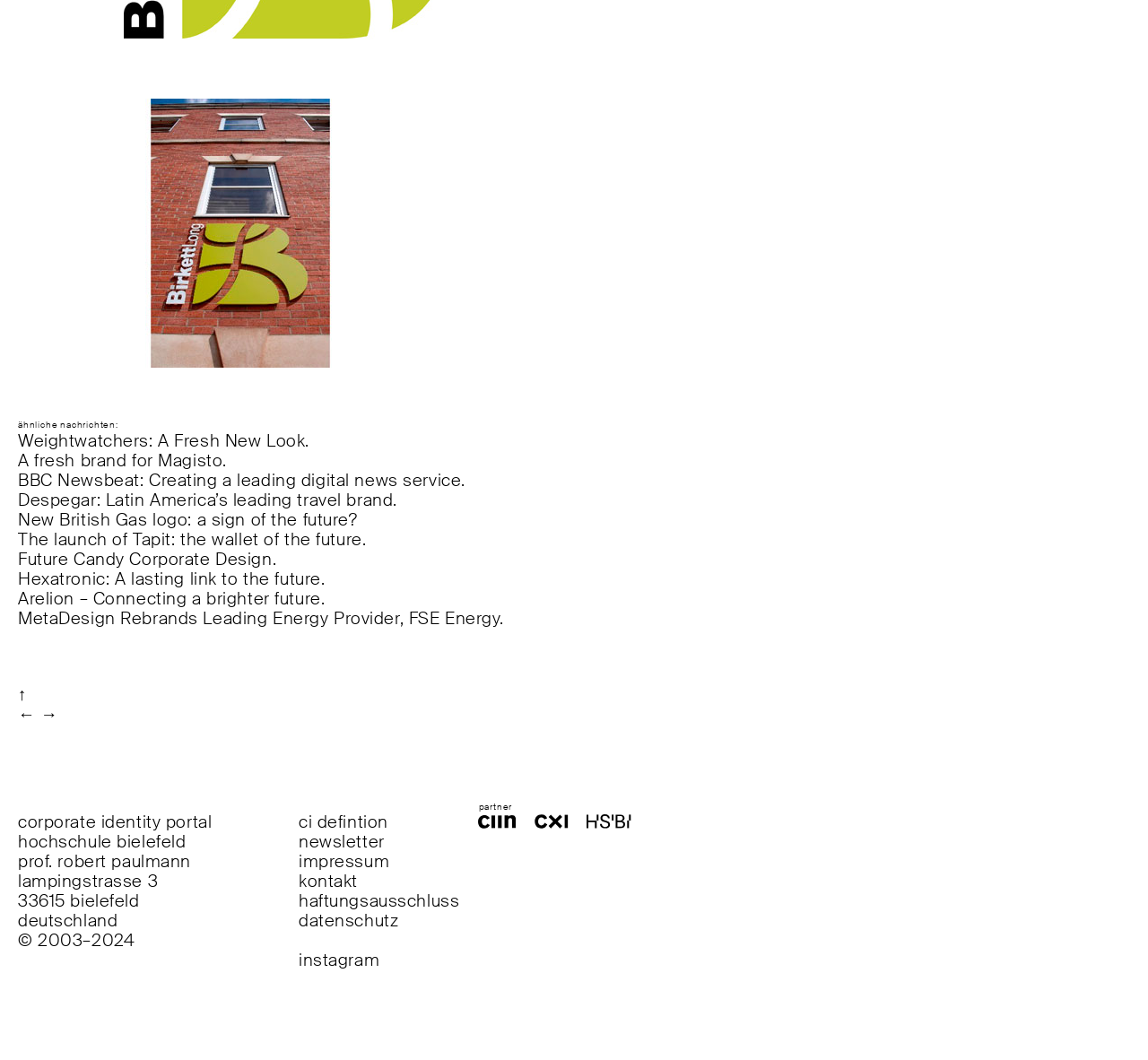Can you find the bounding box coordinates for the element to click on to achieve the instruction: "Click on the 'Weightwatchers: A Fresh New Look.' link"?

[0.016, 0.405, 0.269, 0.426]